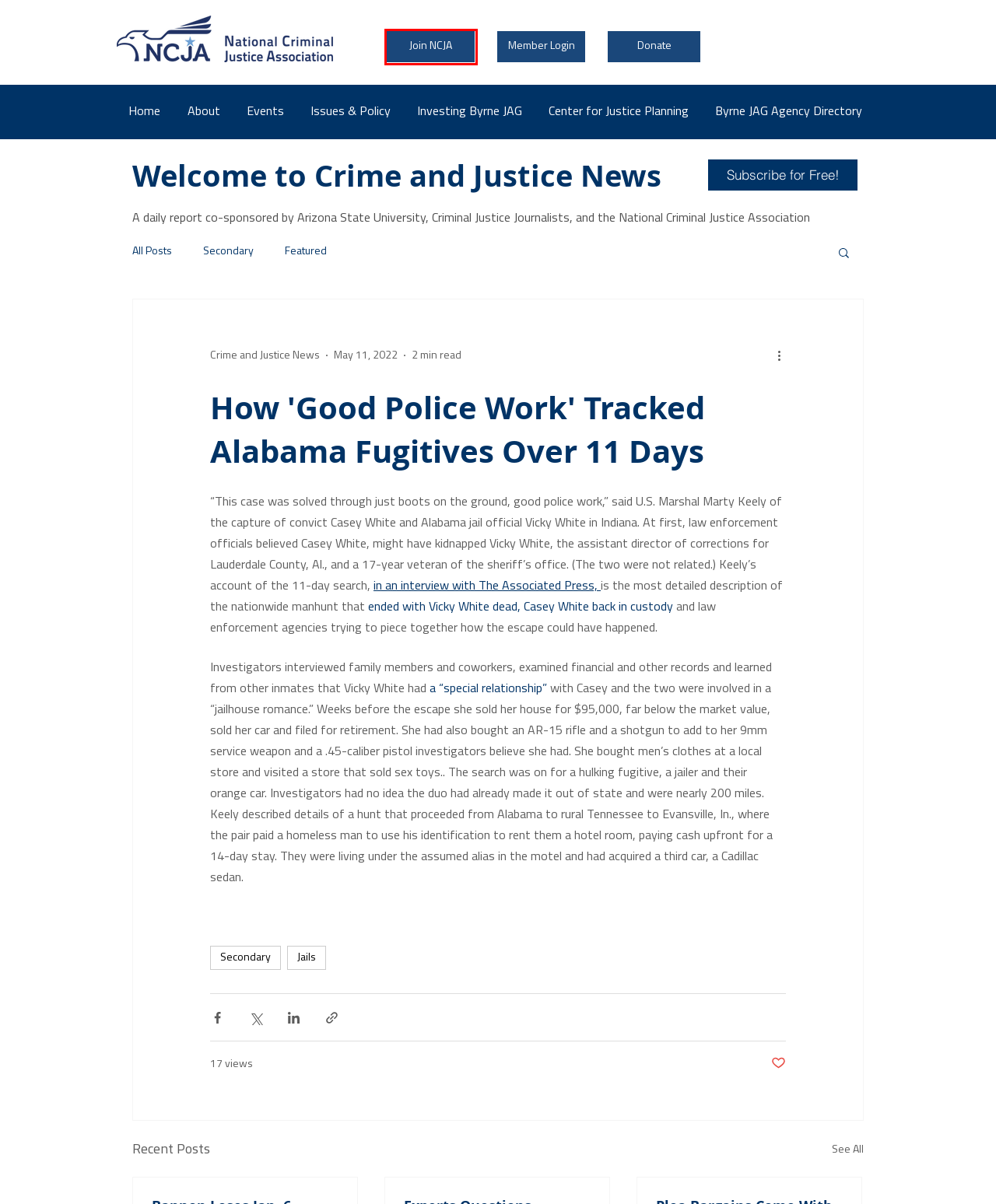You have a screenshot of a webpage with a red rectangle bounding box. Identify the best webpage description that corresponds to the new webpage after clicking the element within the red bounding box. Here are the candidates:
A. Membership | NCJA
B. Home | NCJA
C. Jails | NCJA
D. Secondary
E. Center for Justice Planning | NCJA
F. Secondary | NCJA
G. Events | NCJA
H. Issues & Policy | NCJA

A